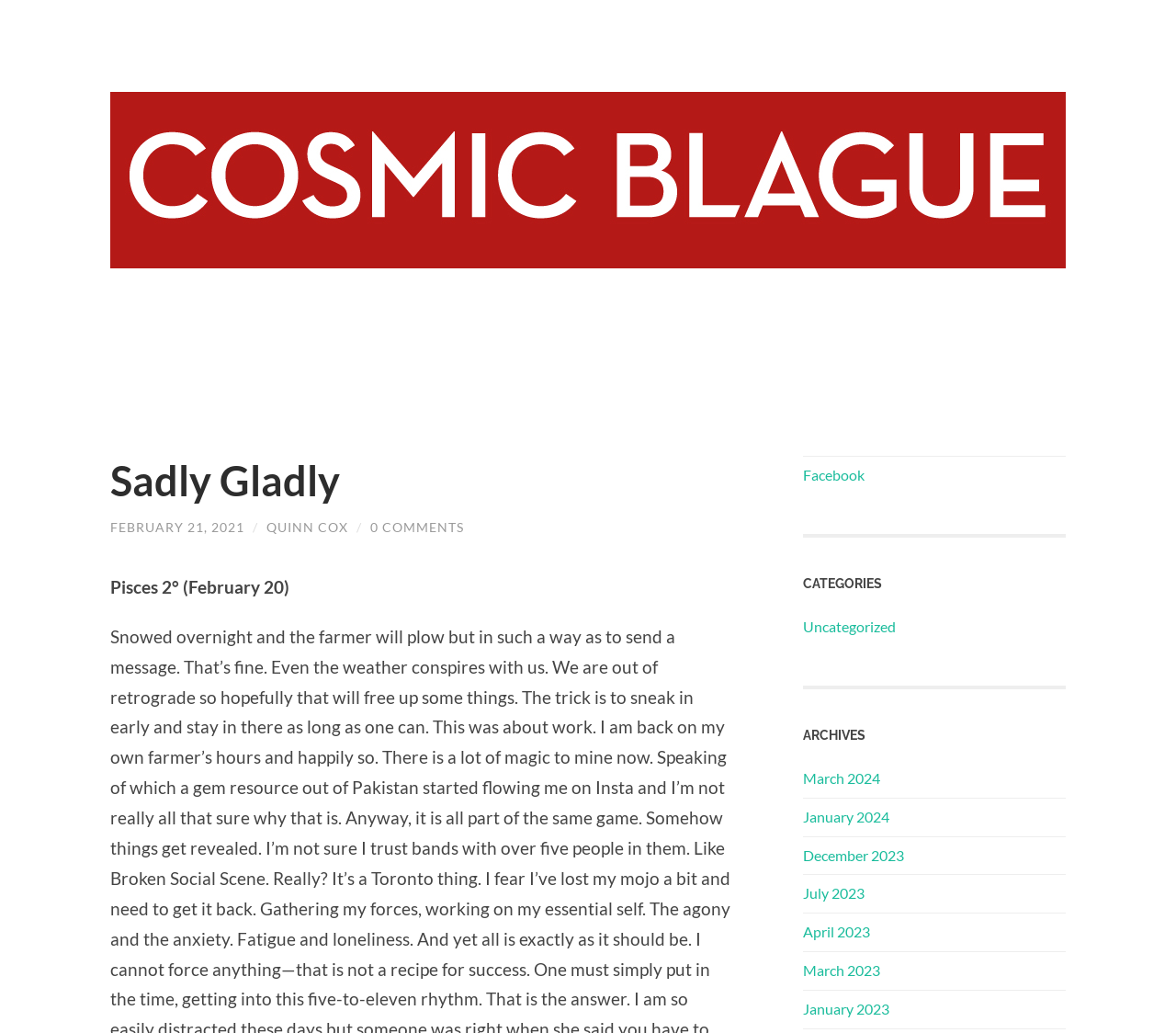Please answer the following question using a single word or phrase: 
What is the zodiac sign mentioned on the webpage?

Pisces